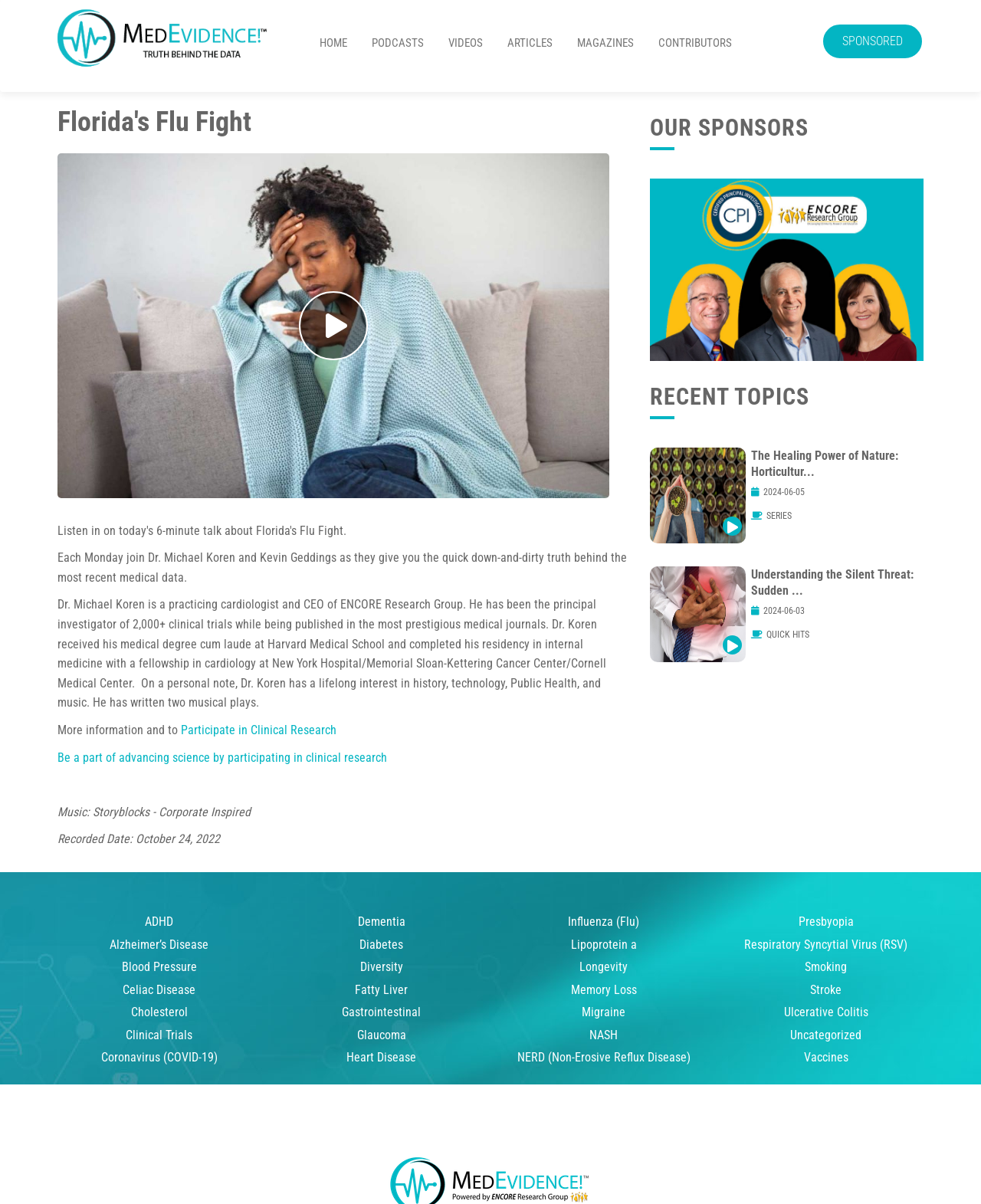Please answer the following question using a single word or phrase: 
What is the name of the musical play written by Dr. Koren?

Not specified